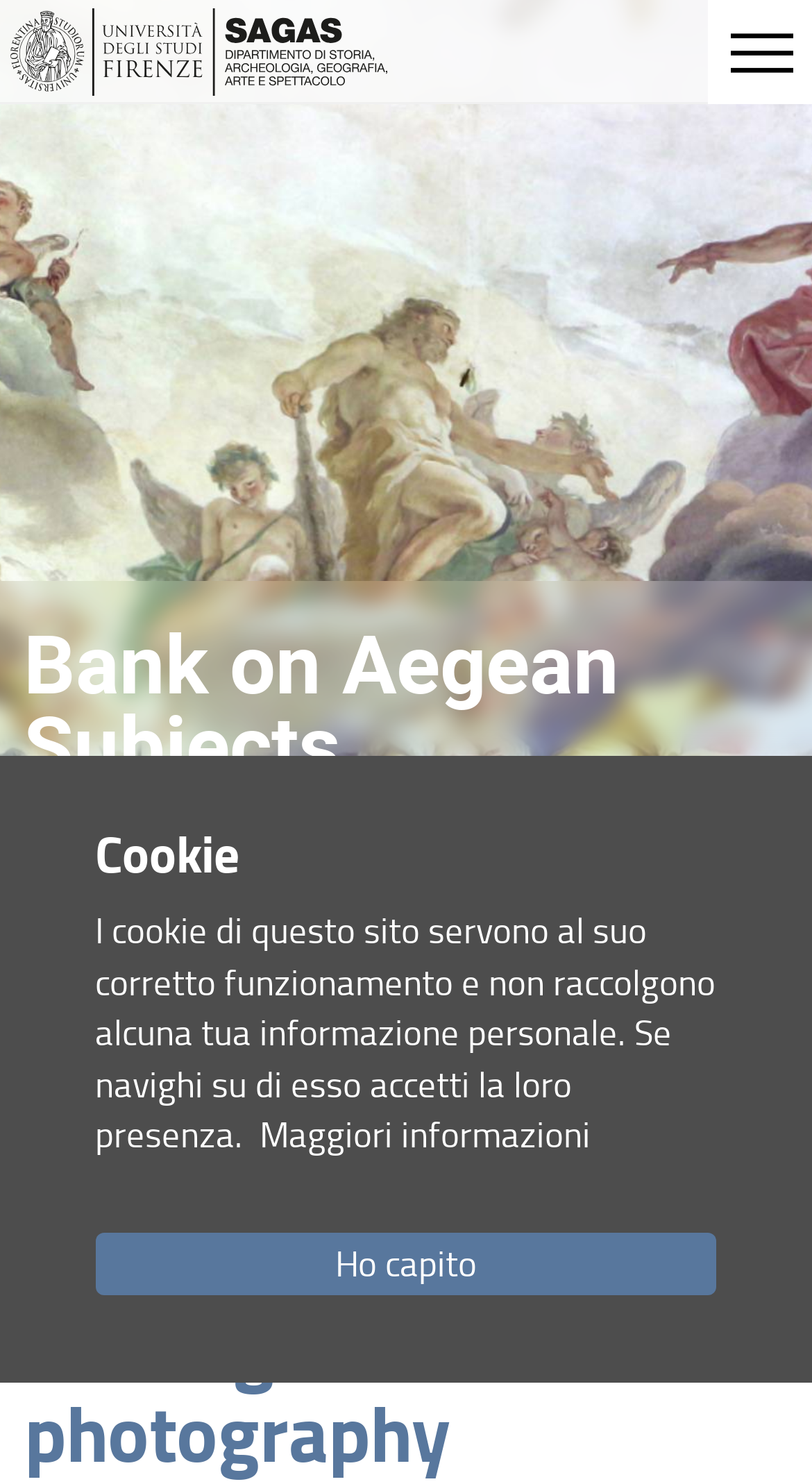What is the text of the first link in the navigation menu?
Based on the image, answer the question with as much detail as possible.

The first link in the navigation menu is 'Home DBAS', which is located below the logo and above the main content.